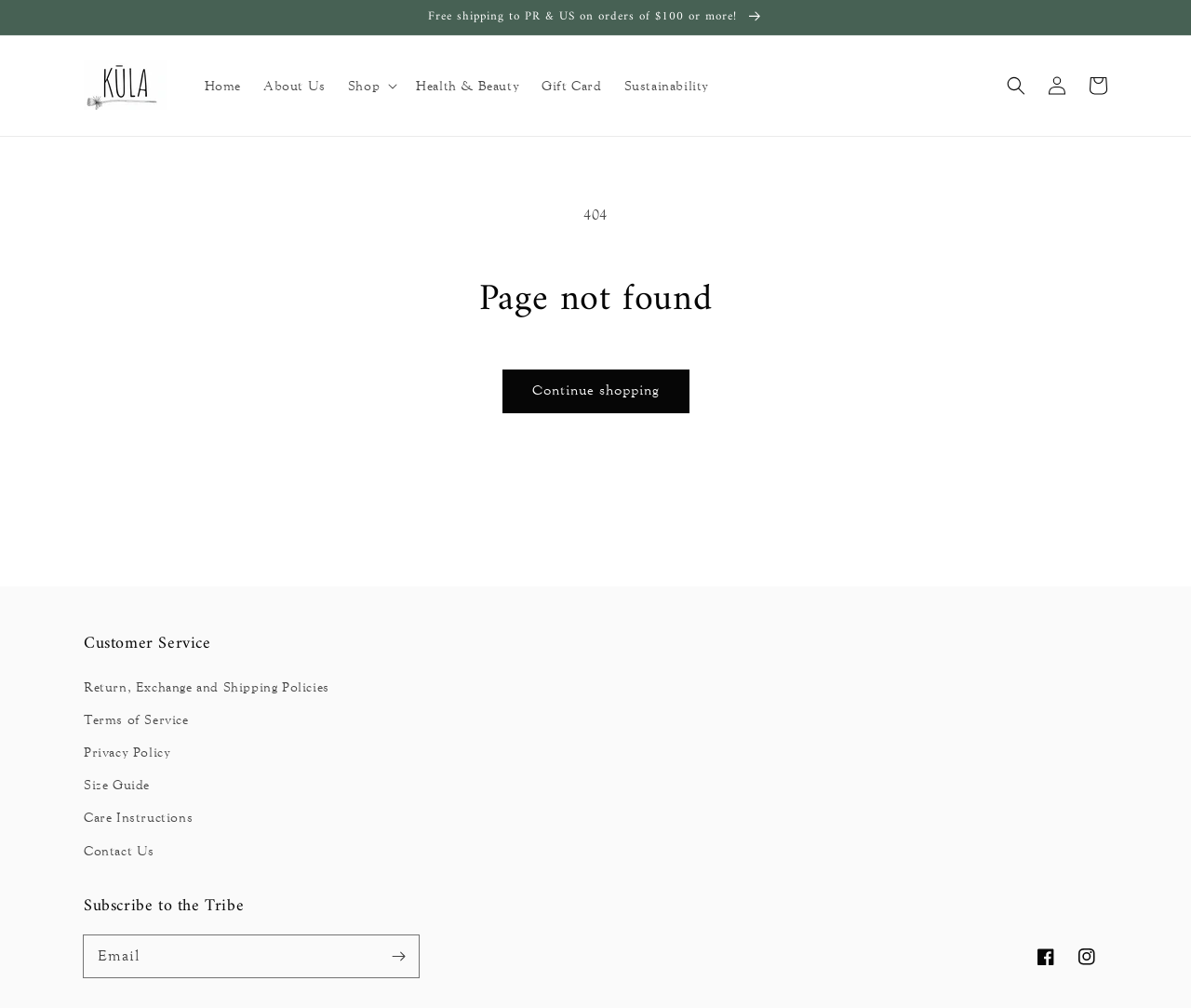Identify the bounding box coordinates necessary to click and complete the given instruction: "Log in to your account".

[0.87, 0.065, 0.905, 0.105]